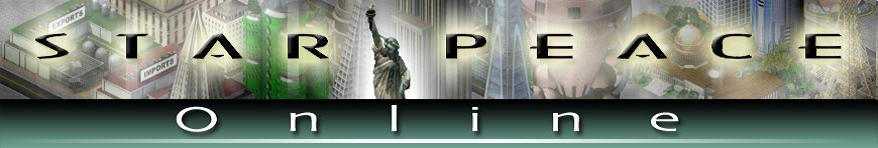Analyze the image and describe all the key elements you observe.

The image displays the title and logo for "Starpeace Online Game," featuring bold lettering that spells out "STAR PEACE" prominently at the top, with "Online" styled in a sleek, elongated font underneath. The background is a captivating collage of cityscapes and buildings, showcasing elements such as skyscrapers and iconic structures, including the Statue of Liberty. This design reflects the game's urban and strategic theme, inviting players to engage in a virtual world that emphasizes building and management within a modern metropolis. The image is both striking and informative, effectively conveying the essence of the game to potential players.